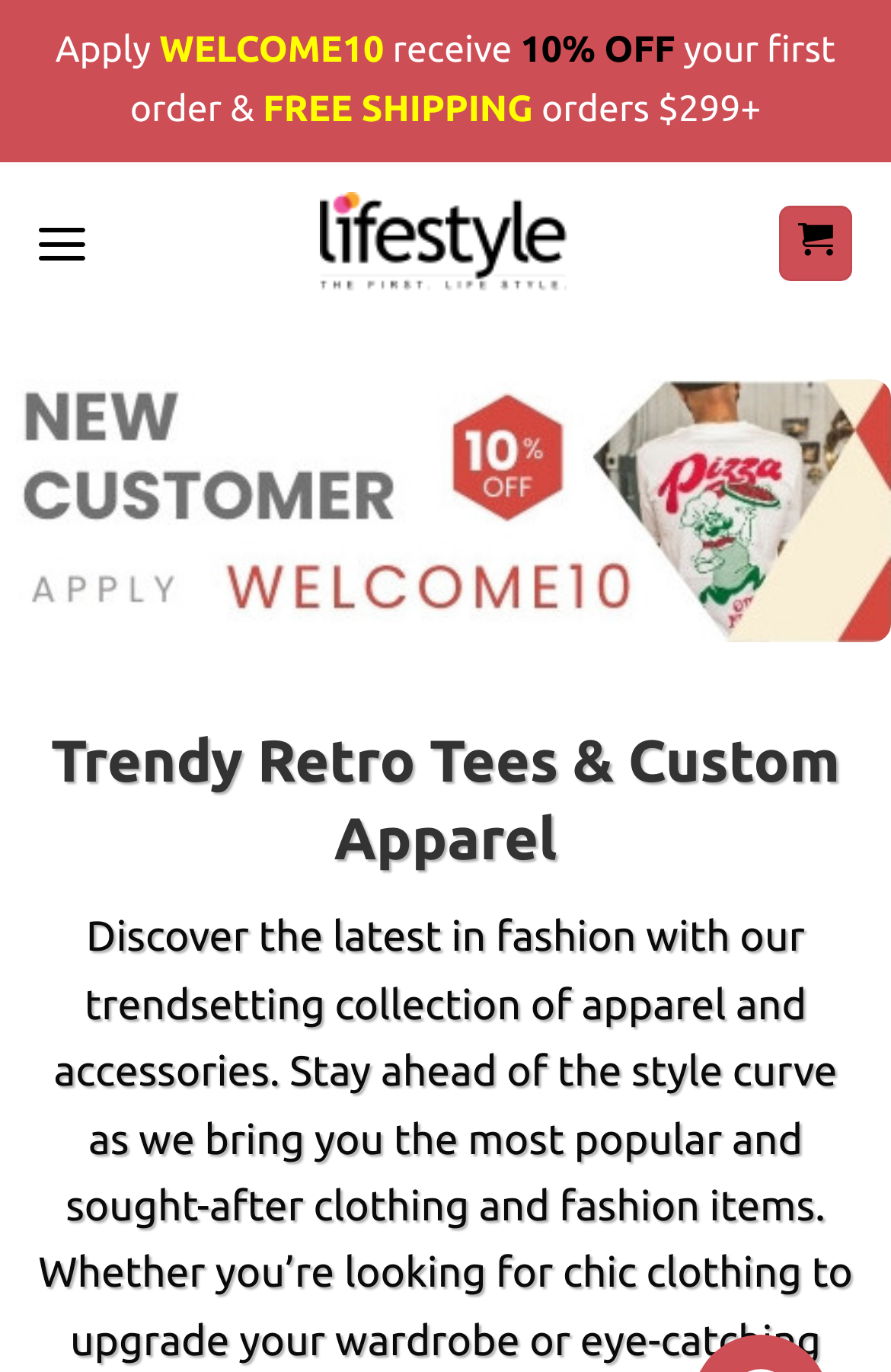Please find the top heading of the webpage and generate its text.

Trendy Retro Tees & Custom Apparel